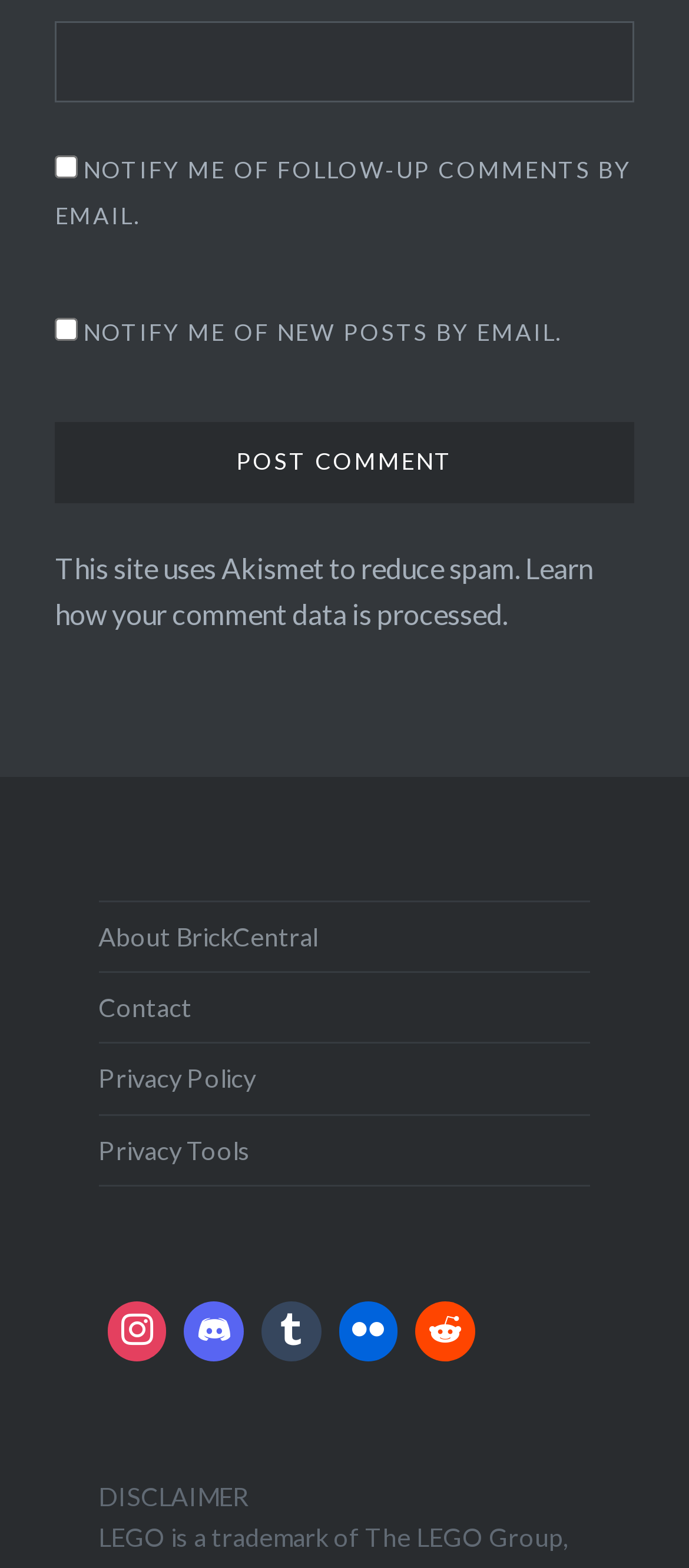Give a one-word or one-phrase response to the question: 
What is the purpose of the links at the bottom?

To access site information